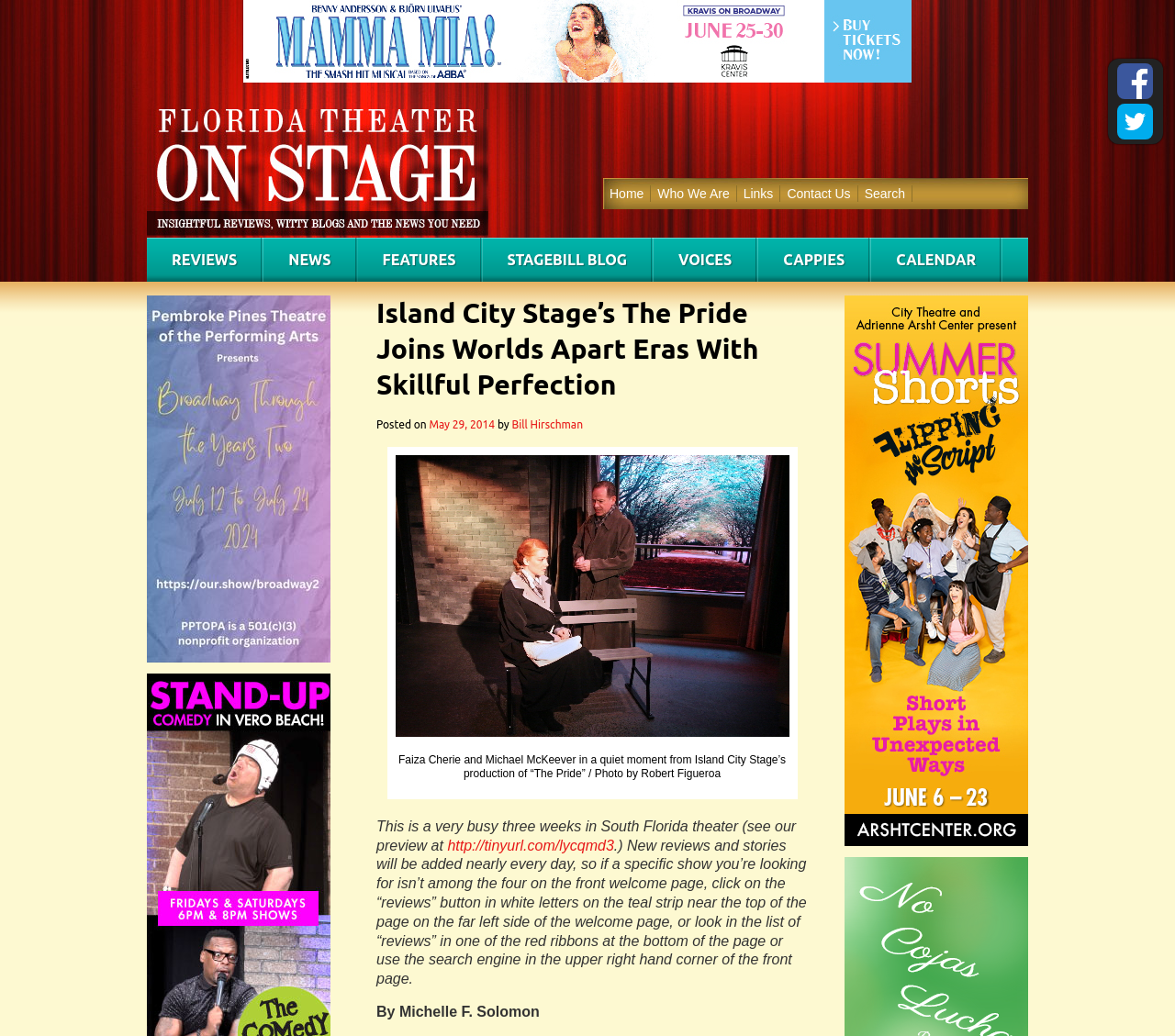How many social media icons are in the bottom right corner?
Based on the image, give a concise answer in the form of a single word or short phrase.

2